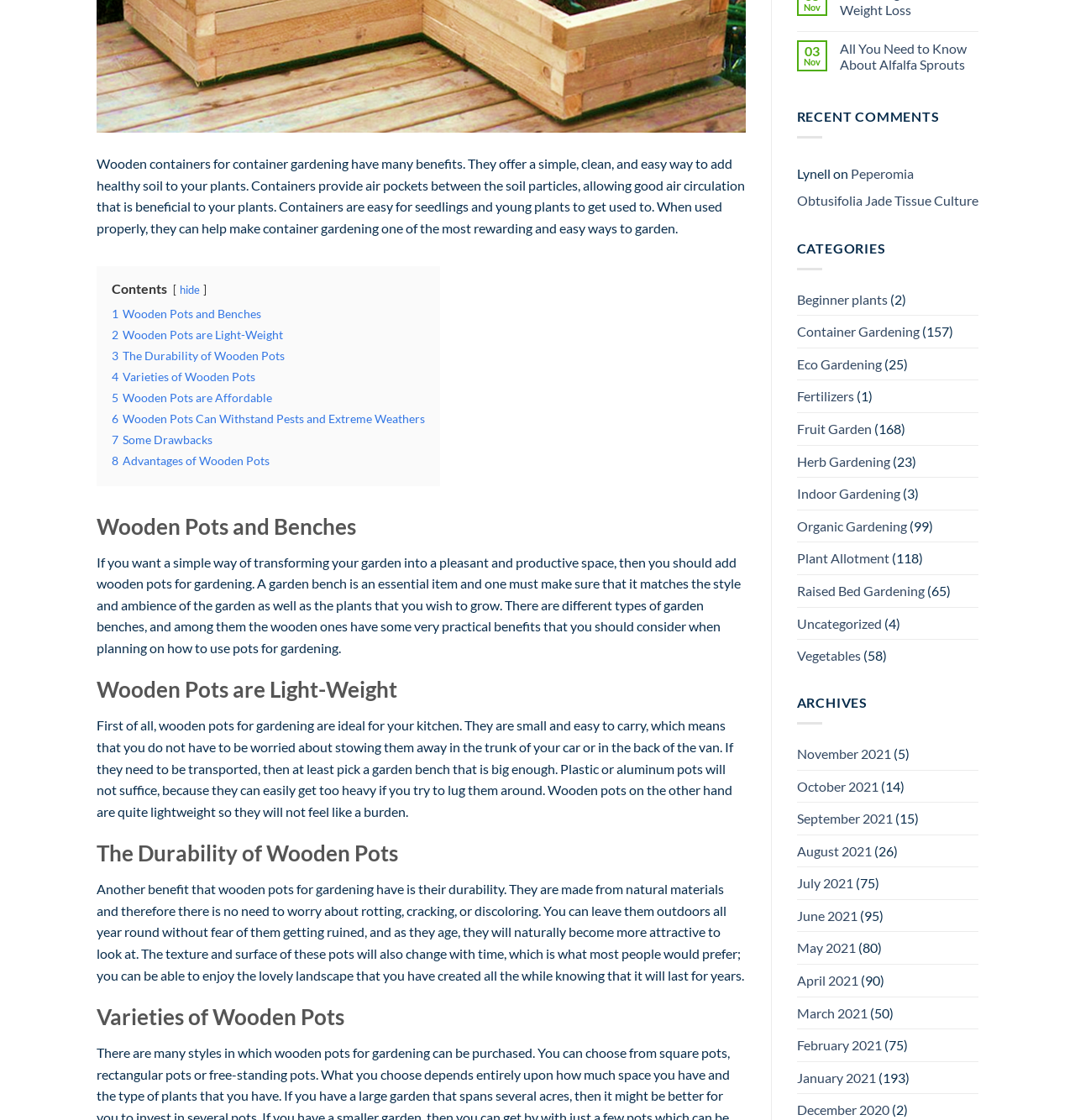Return the bounding box coordinates of the UI element that corresponds to this description: "2 Wooden Pots are Light-Weight". The coordinates must be given as four float numbers in the range of 0 and 1, [left, top, right, bottom].

[0.104, 0.293, 0.263, 0.305]